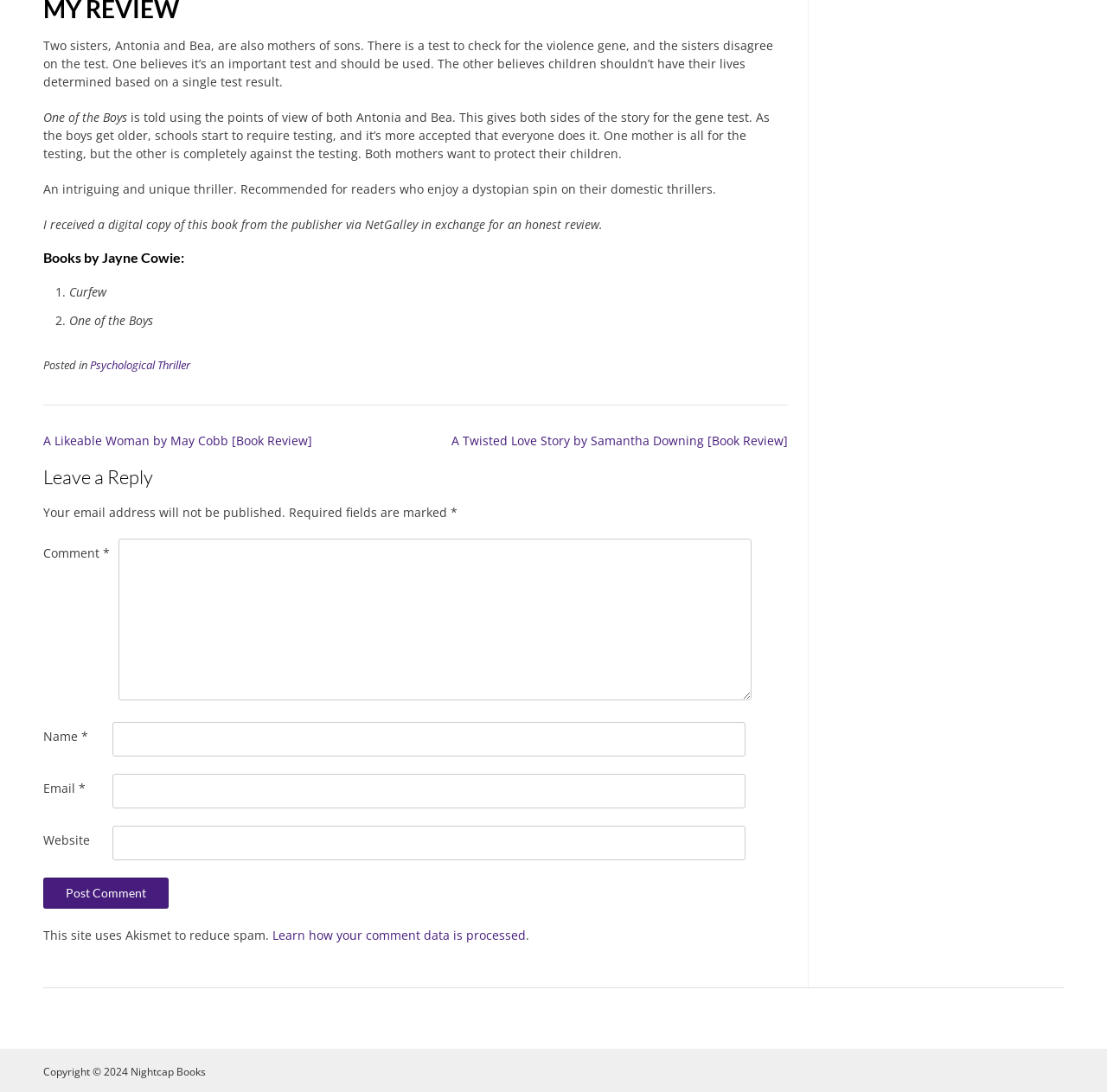What is the purpose of the textbox labeled 'Email'?
Answer the question with a single word or phrase, referring to the image.

To enter email address